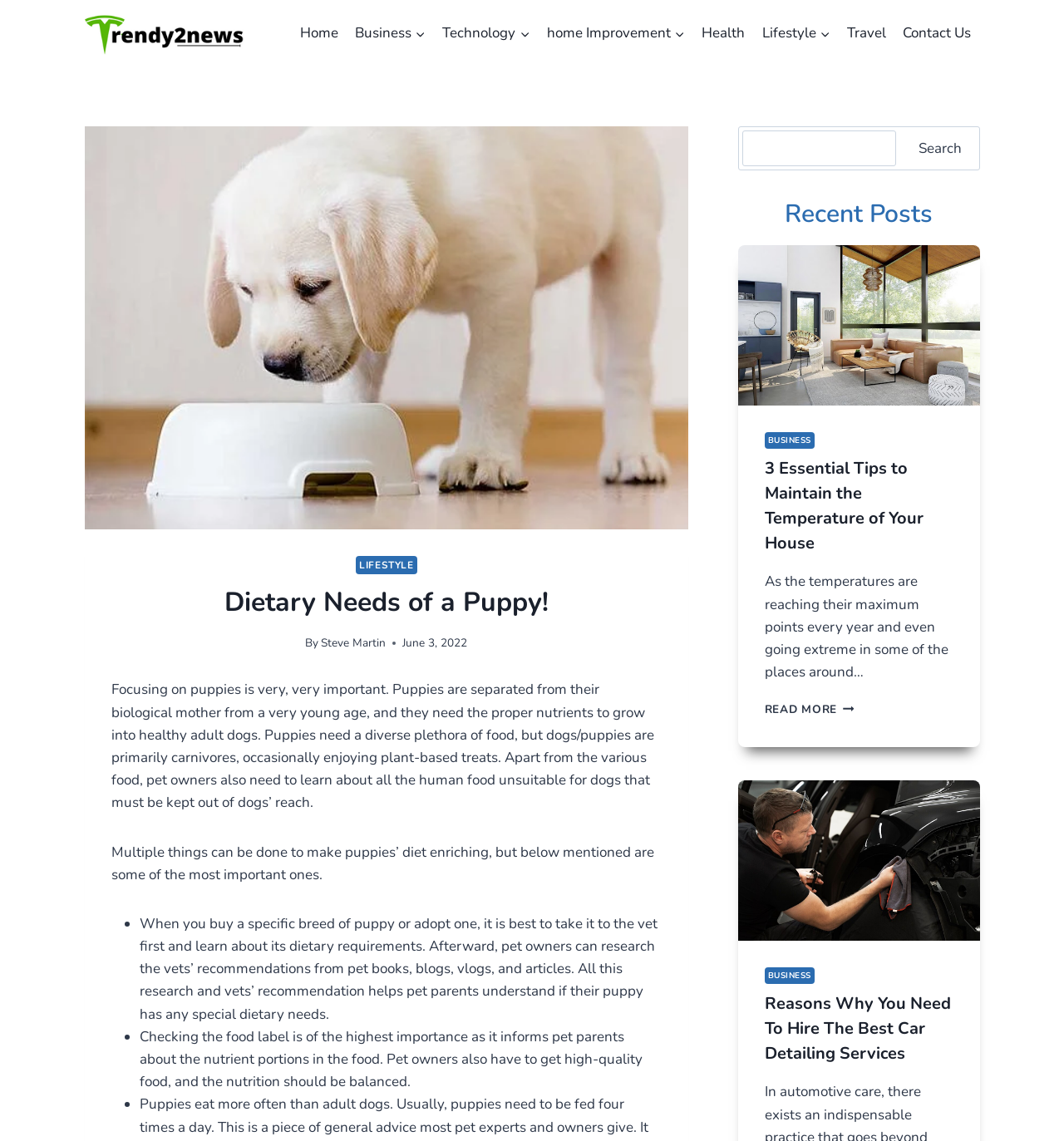Pinpoint the bounding box coordinates of the element to be clicked to execute the instruction: "Click on the 'Contact Us' link".

[0.841, 0.012, 0.921, 0.046]